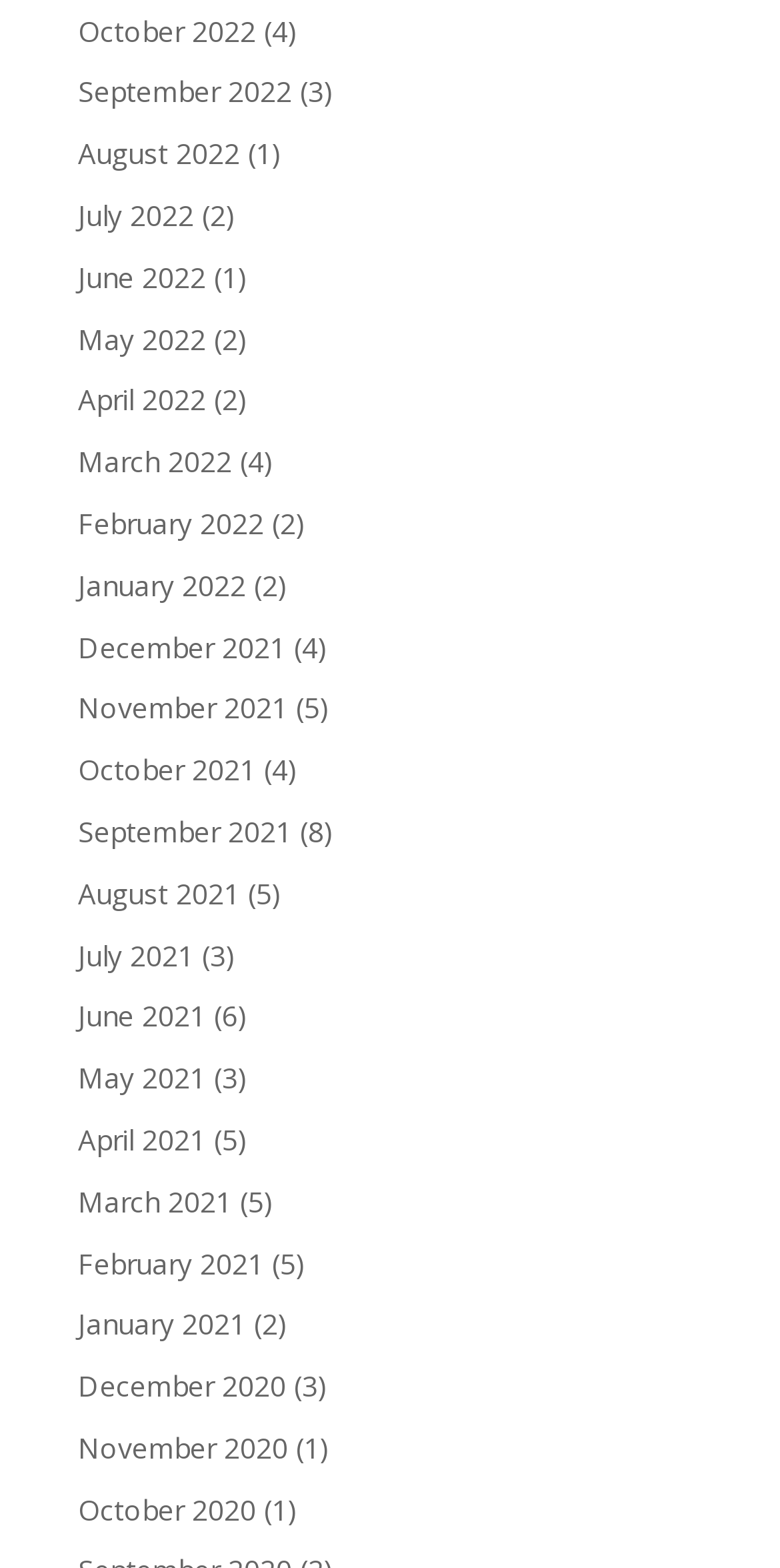Please give a one-word or short phrase response to the following question: 
What is the most recent month listed?

October 2022